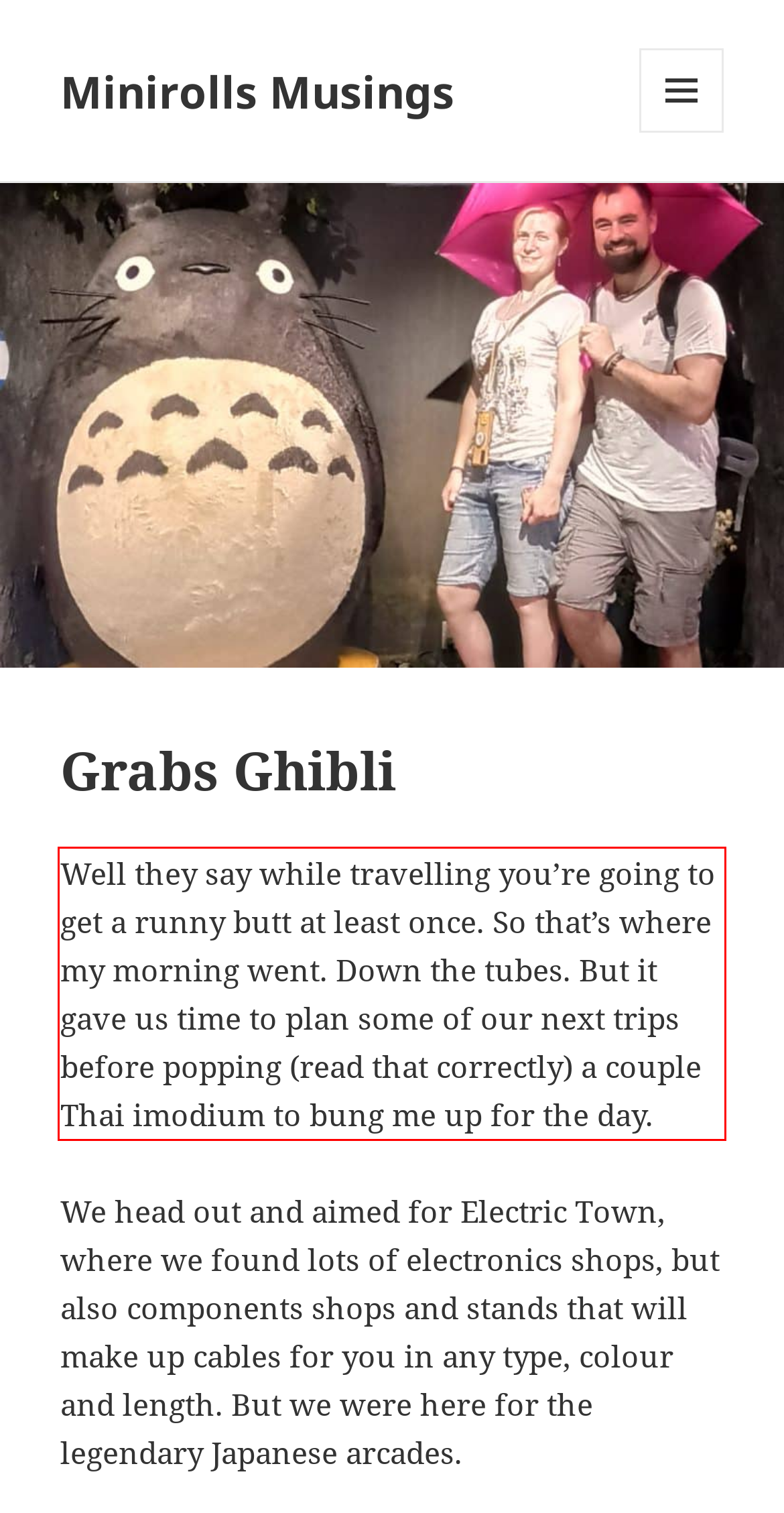You are given a webpage screenshot with a red bounding box around a UI element. Extract and generate the text inside this red bounding box.

Well they say while travelling you’re going to get a runny butt at least once. So that’s where my morning went. Down the tubes. But it gave us time to plan some of our next trips before popping (read that correctly) a couple Thai imodium to bung me up for the day.